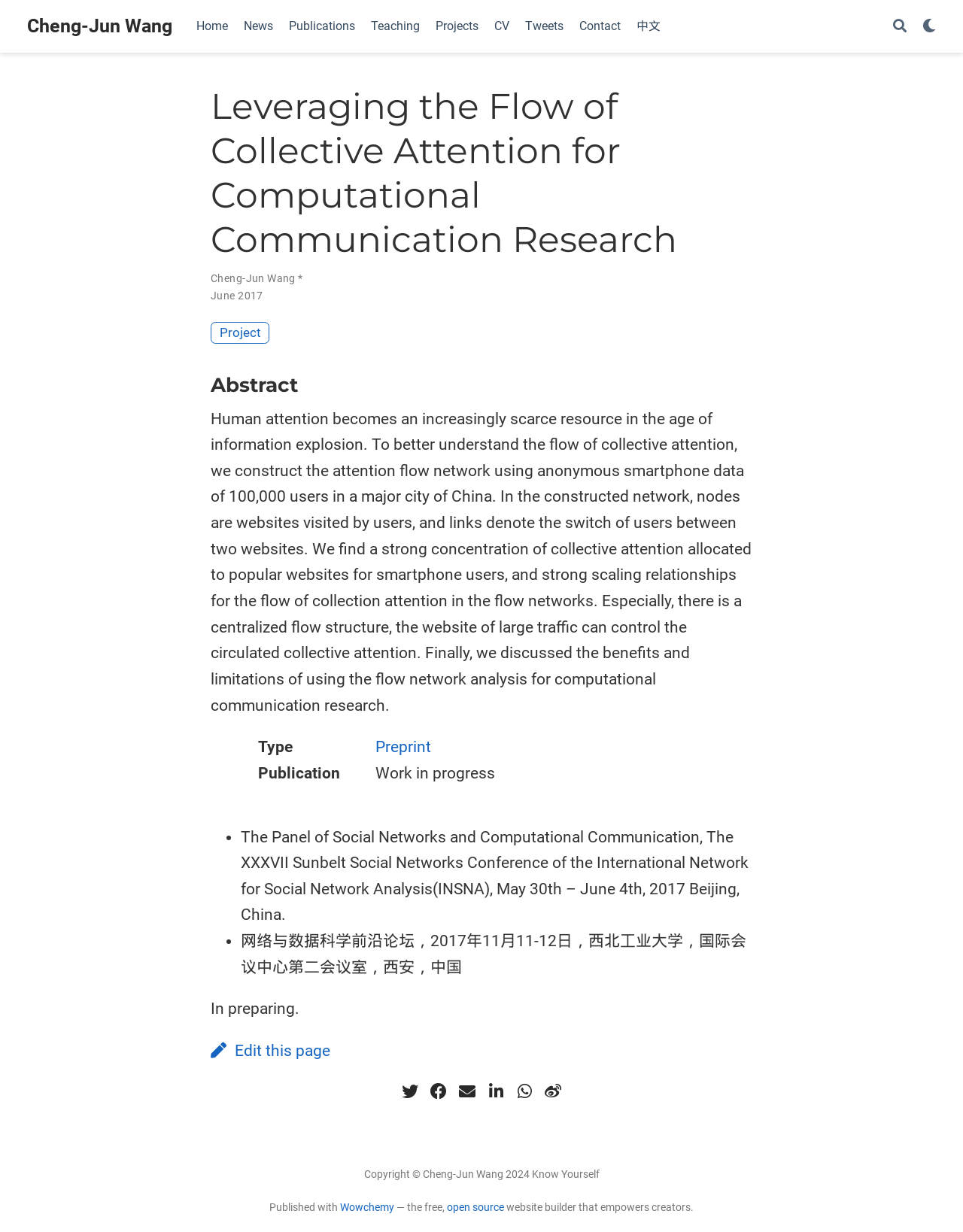Please indicate the bounding box coordinates of the element's region to be clicked to achieve the instruction: "View publications". Provide the coordinates as four float numbers between 0 and 1, i.e., [left, top, right, bottom].

[0.291, 0.009, 0.377, 0.034]